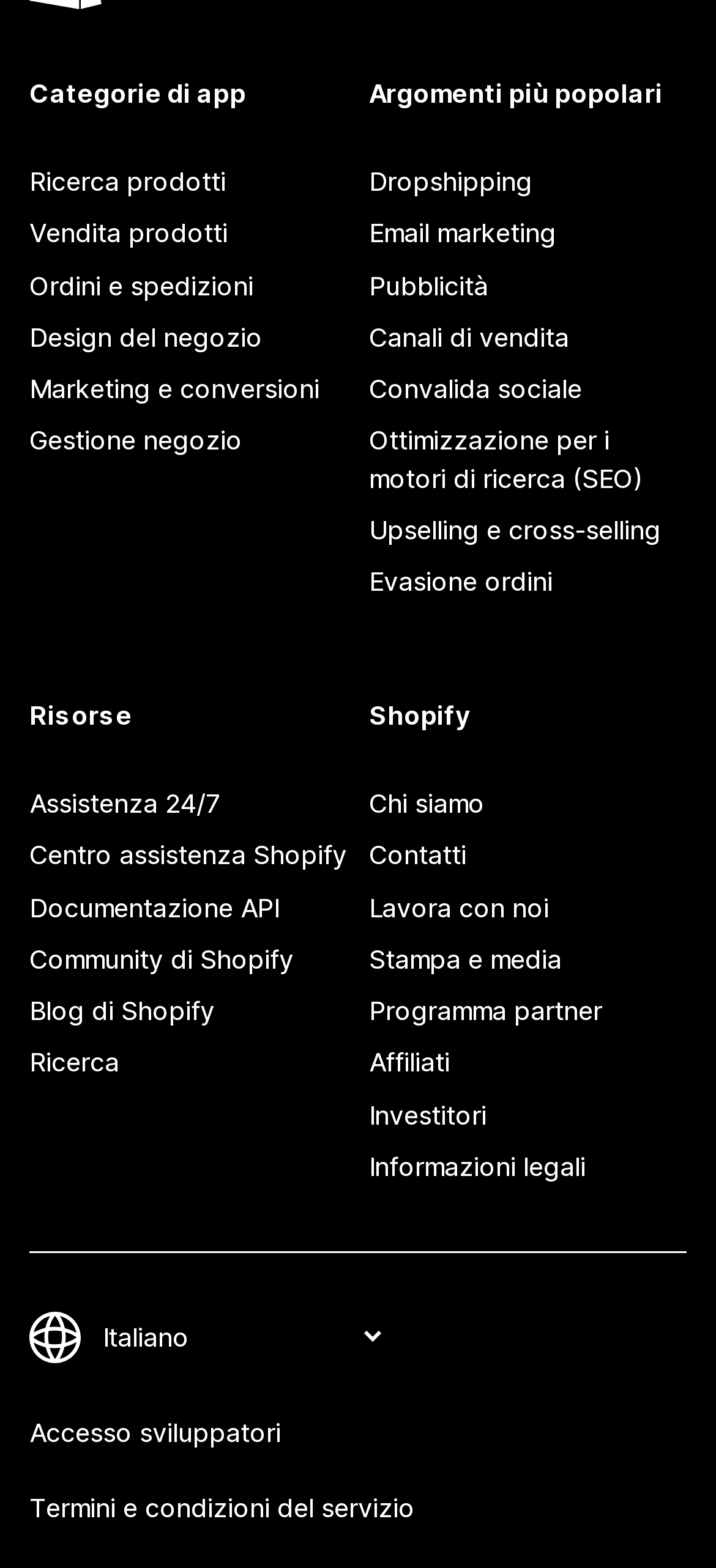Given the following UI element description: "Centro assistenza Shopify", find the bounding box coordinates in the webpage screenshot.

[0.041, 0.529, 0.485, 0.562]